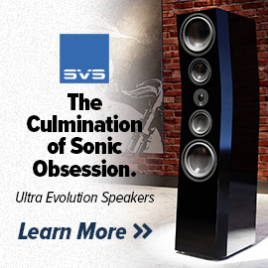Formulate a detailed description of the image content.

The image features a high-end audio speaker from SVS, prominently showcasing its sleek, modern design. The speaker, titled "Ultra Evolution Speakers," stands tall against a visually striking backdrop of textured red bricks, emphasizing its premium aesthetic. Above the speaker is the SVS logo, reinforcing brand recognition. Accompanying the image is the tagline "The Culmination of Sonic Obsession," which highlights the company's commitment to delivering exceptional sound quality. A call to action, "Learn More," invites viewers to explore further, appealing to audio enthusiasts seeking top-tier performance in home audio systems.